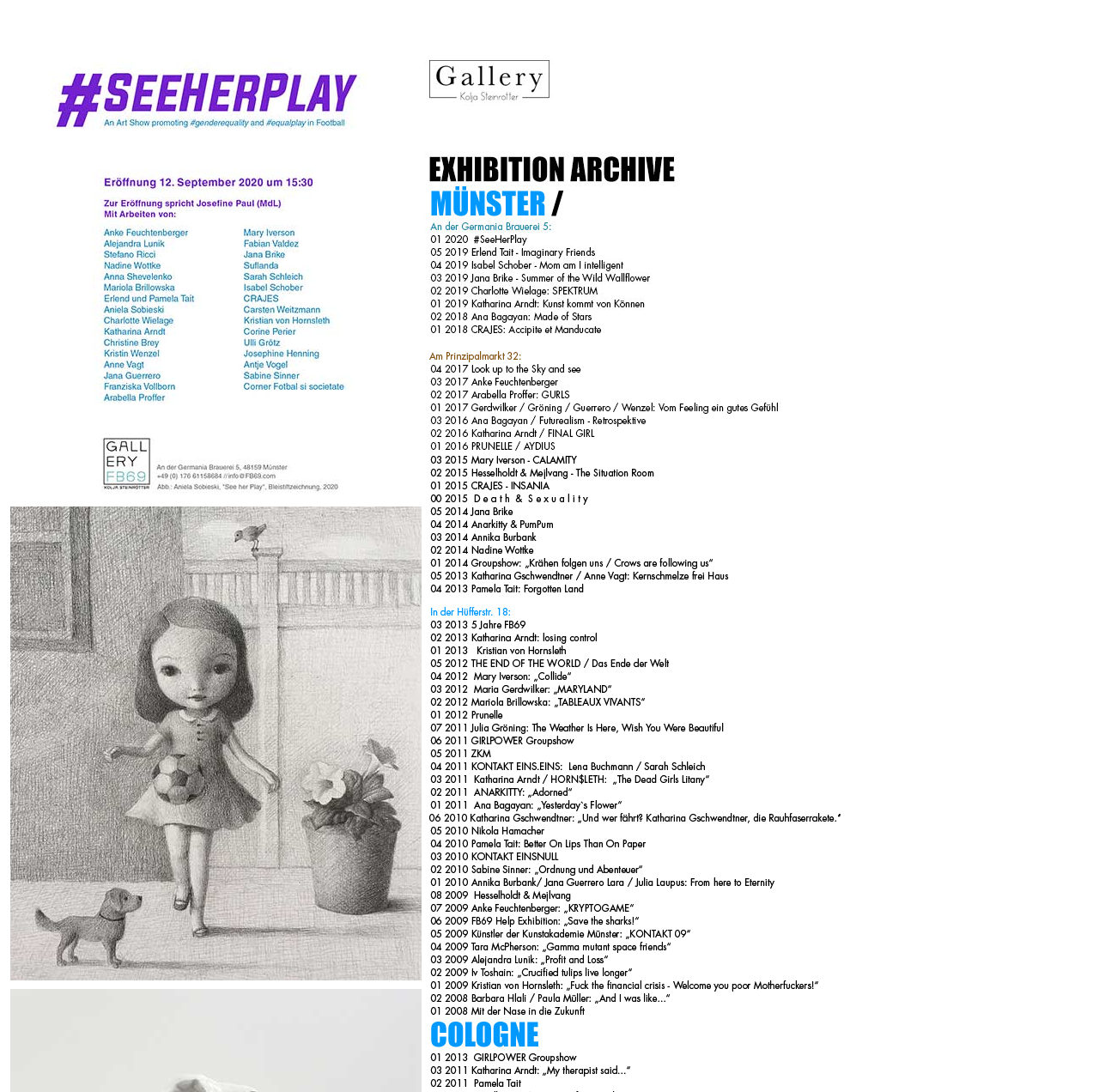Provide a brief response to the question using a single word or phrase: 
How many images are on this webpage?

36